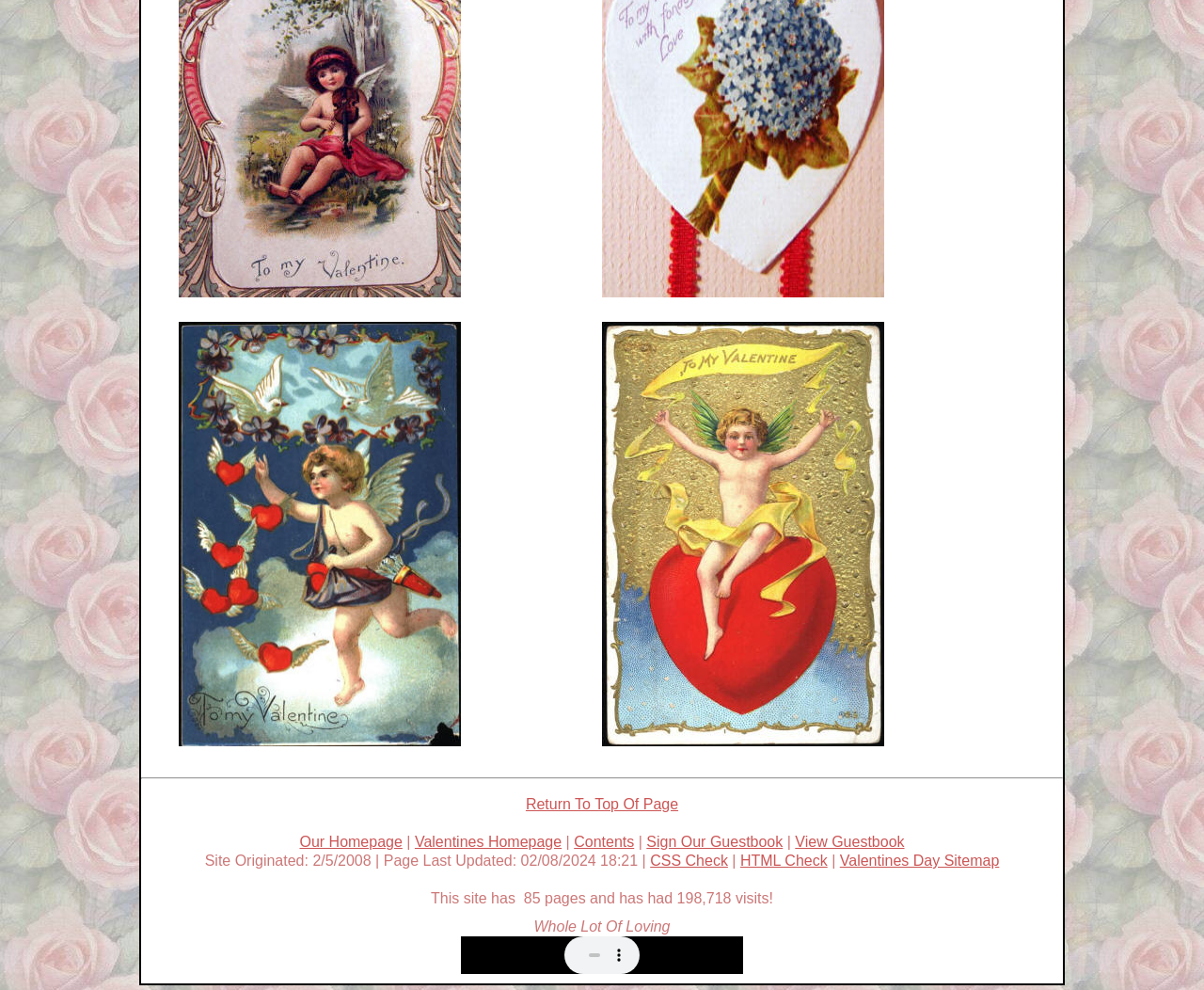How many visits has this site had?
Please provide a detailed and thorough answer to the question.

The static text at the bottom of the webpage states 'This site has 85 pages and has had 198,718 visits!', which indicates that the site has had 198,718 visits.